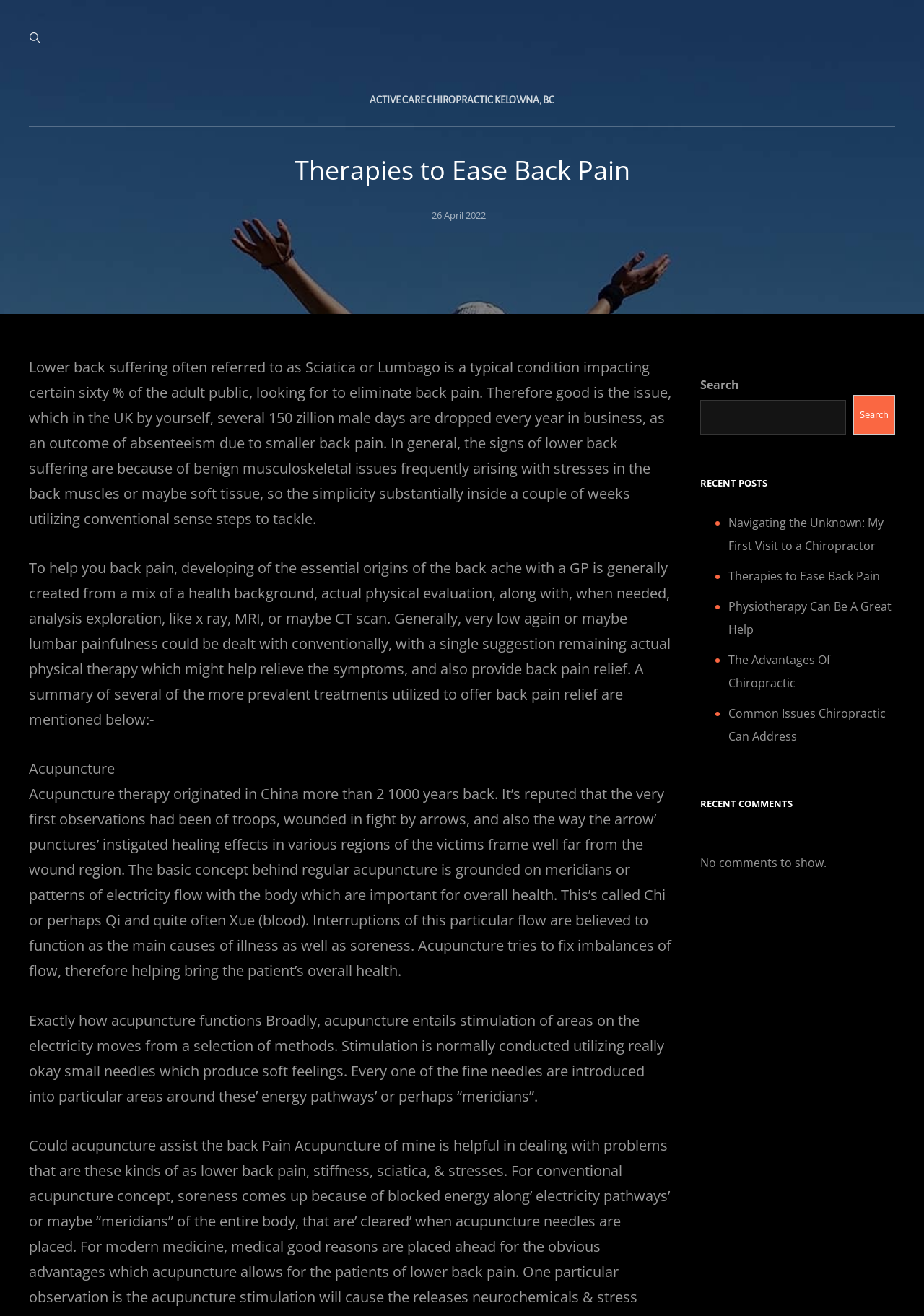Locate the bounding box coordinates of the element's region that should be clicked to carry out the following instruction: "Read the recent post 'Navigating the Unknown: My First Visit to a Chiropractor'". The coordinates need to be four float numbers between 0 and 1, i.e., [left, top, right, bottom].

[0.789, 0.391, 0.957, 0.421]